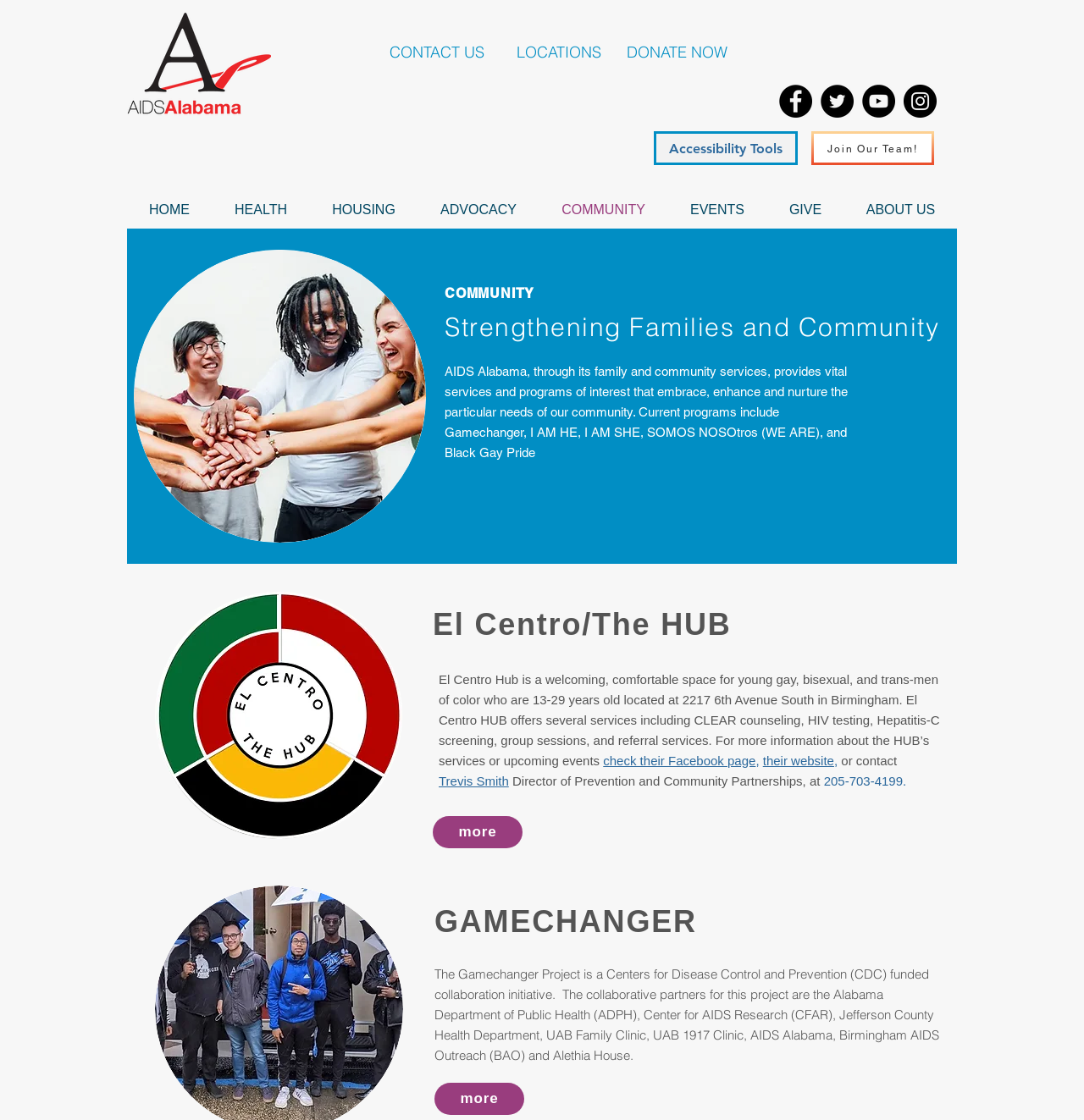Locate the bounding box coordinates of the element that needs to be clicked to carry out the instruction: "Click the 'Facebook' link". The coordinates should be given as four float numbers ranging from 0 to 1, i.e., [left, top, right, bottom].

[0.719, 0.076, 0.749, 0.105]